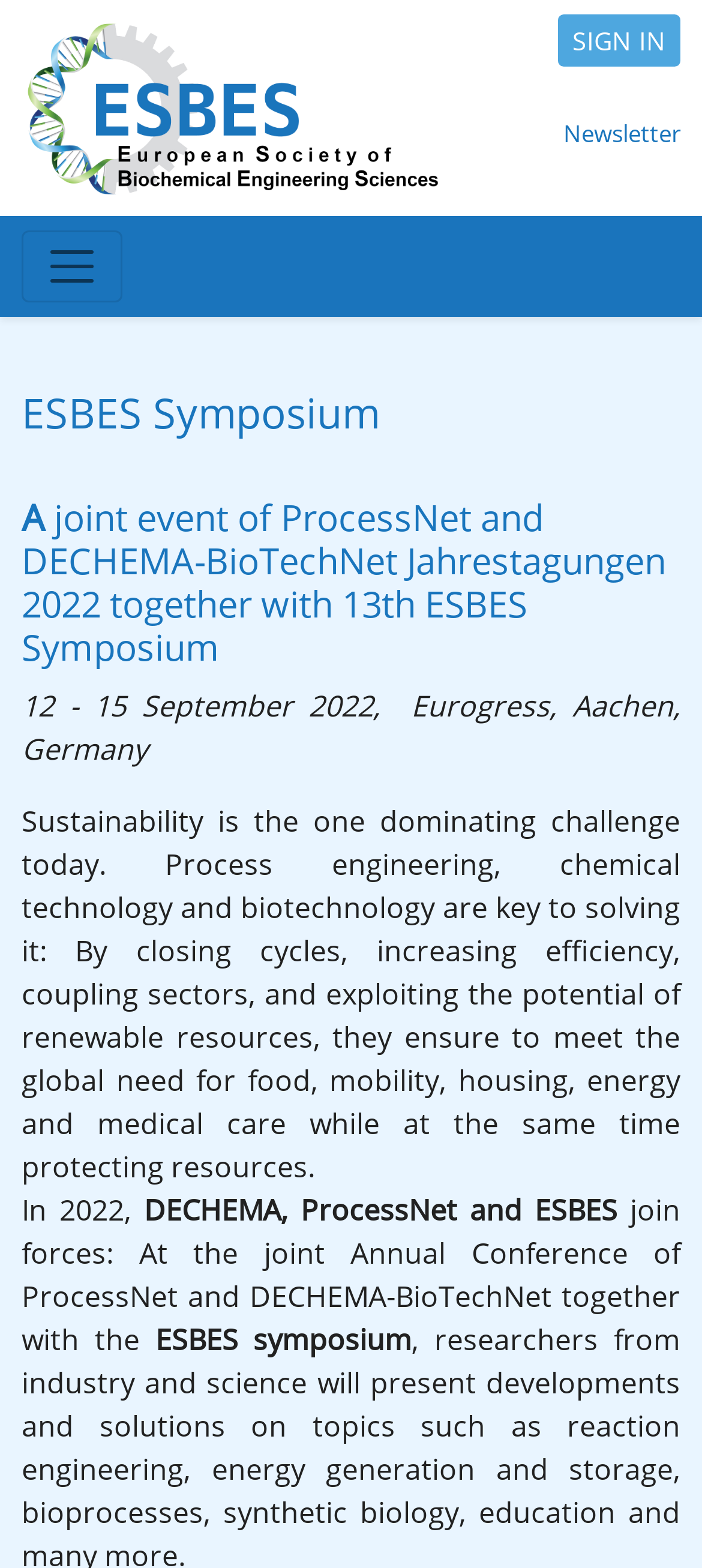What is the location of the ESBES Symposium?
Please provide a detailed and thorough answer to the question.

I found the location of the ESBES Symposium by looking at the StaticText element with the text '12 - 15 September 2022, Eurogress, Aachen, Germany' which is located at the coordinates [0.031, 0.437, 0.969, 0.49]. This text is likely to be the location of the event.